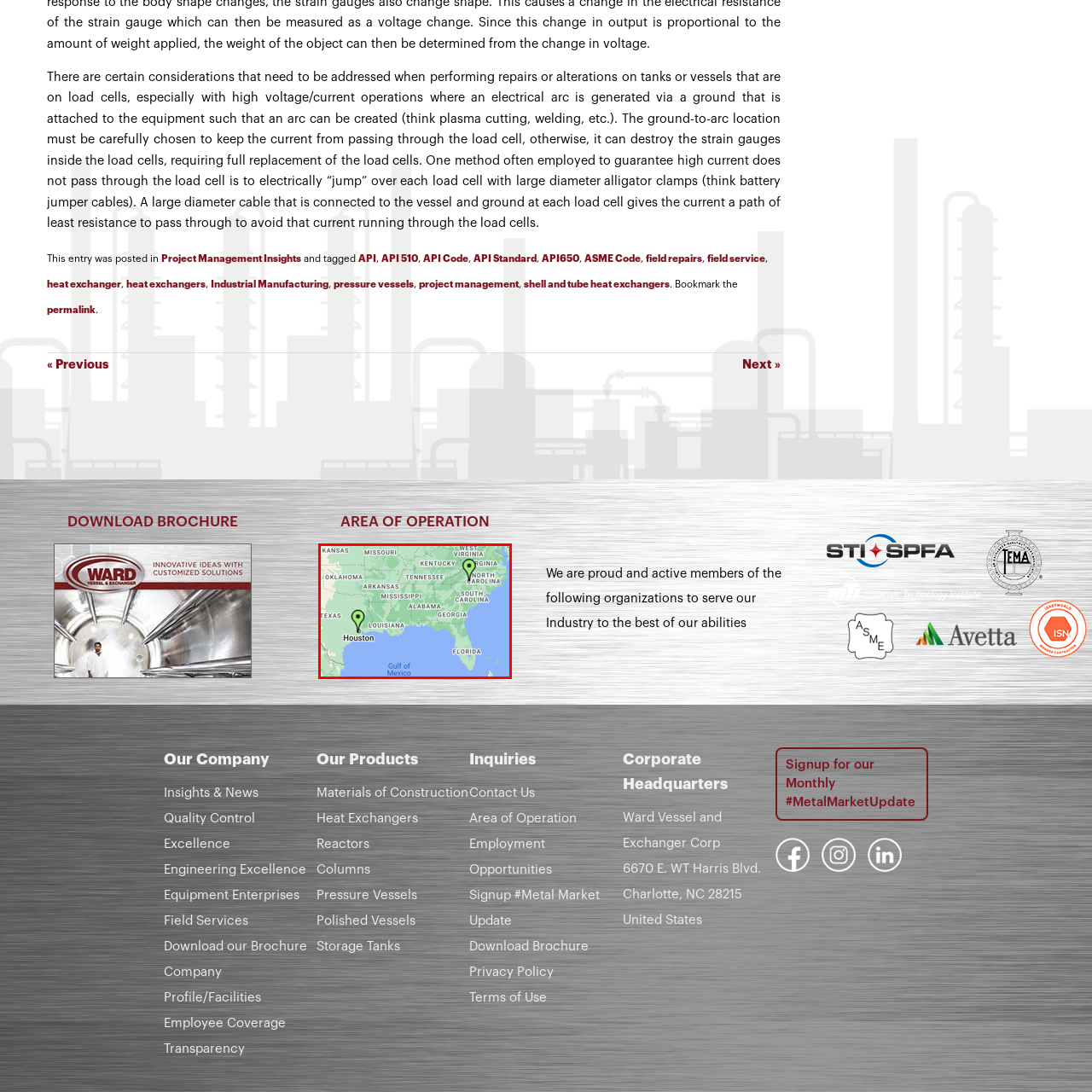Provide an extensive and detailed caption for the image section enclosed by the red boundary.

The image depicts a map of the southeastern United States, prominently featuring the locations of Houston, Texas, and North Carolina. Houston is marked with a green pin, indicating its significance, likely related to a specific context or business operation. The map outlines several states including Louisiana, Arkansas, Mississippi, Alabama, and Florida, providing geographic context to these locations. This visualization may serve to highlight areas of operation or service regions for a company, emphasizing Houston as a central hub and drawing attention to North Carolina as another key area. The inclusion of adjoining states suggests potential outreach or influence across the southeastern U.S.